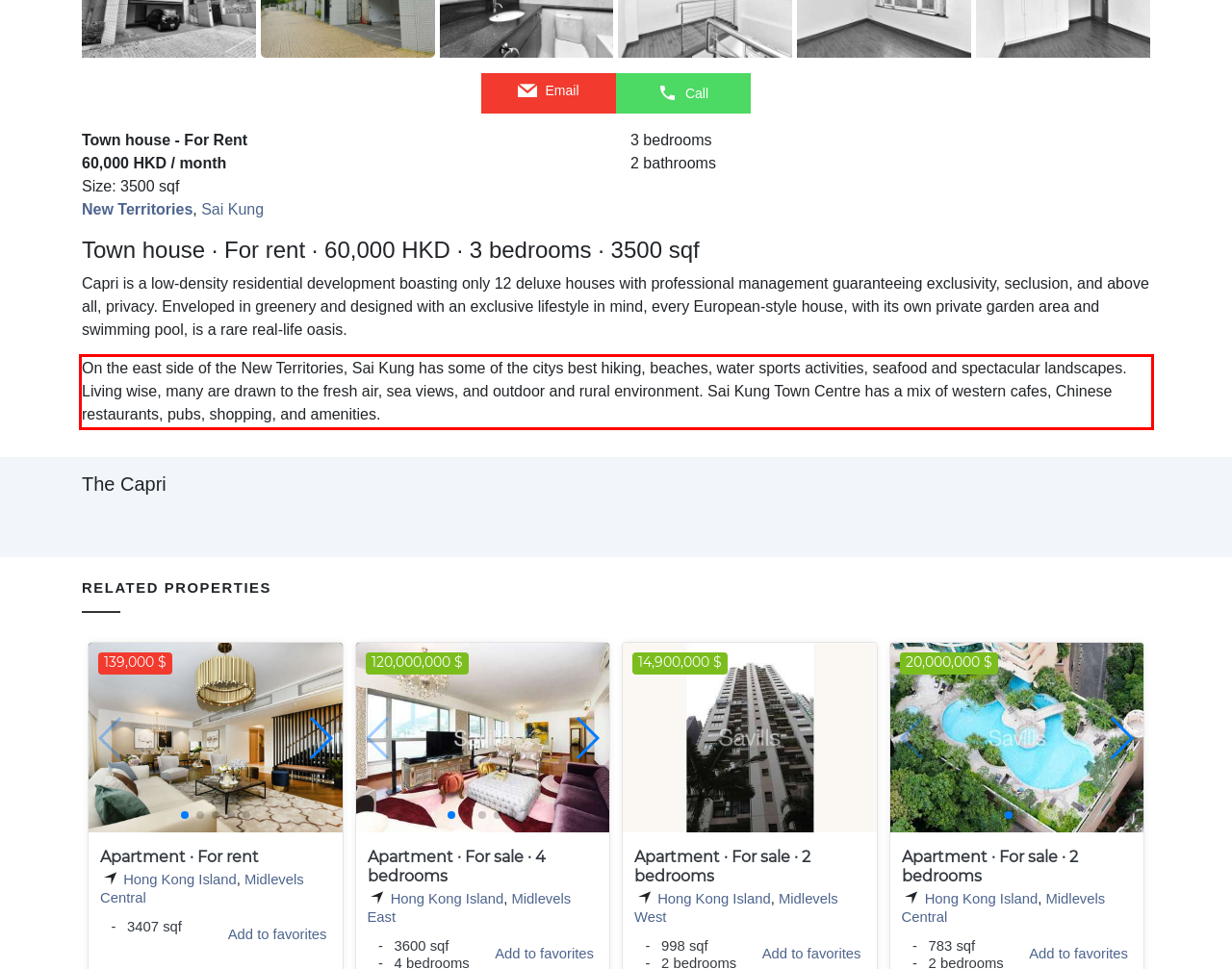Given a webpage screenshot, identify the text inside the red bounding box using OCR and extract it.

On the east side of the New Territories, Sai Kung has some of the citys best hiking, beaches, water sports activities, seafood and spectacular landscapes. Living wise, many are drawn to the fresh air, sea views, and outdoor and rural environment. Sai Kung Town Centre has a mix of western cafes, Chinese restaurants, pubs, shopping, and amenities.